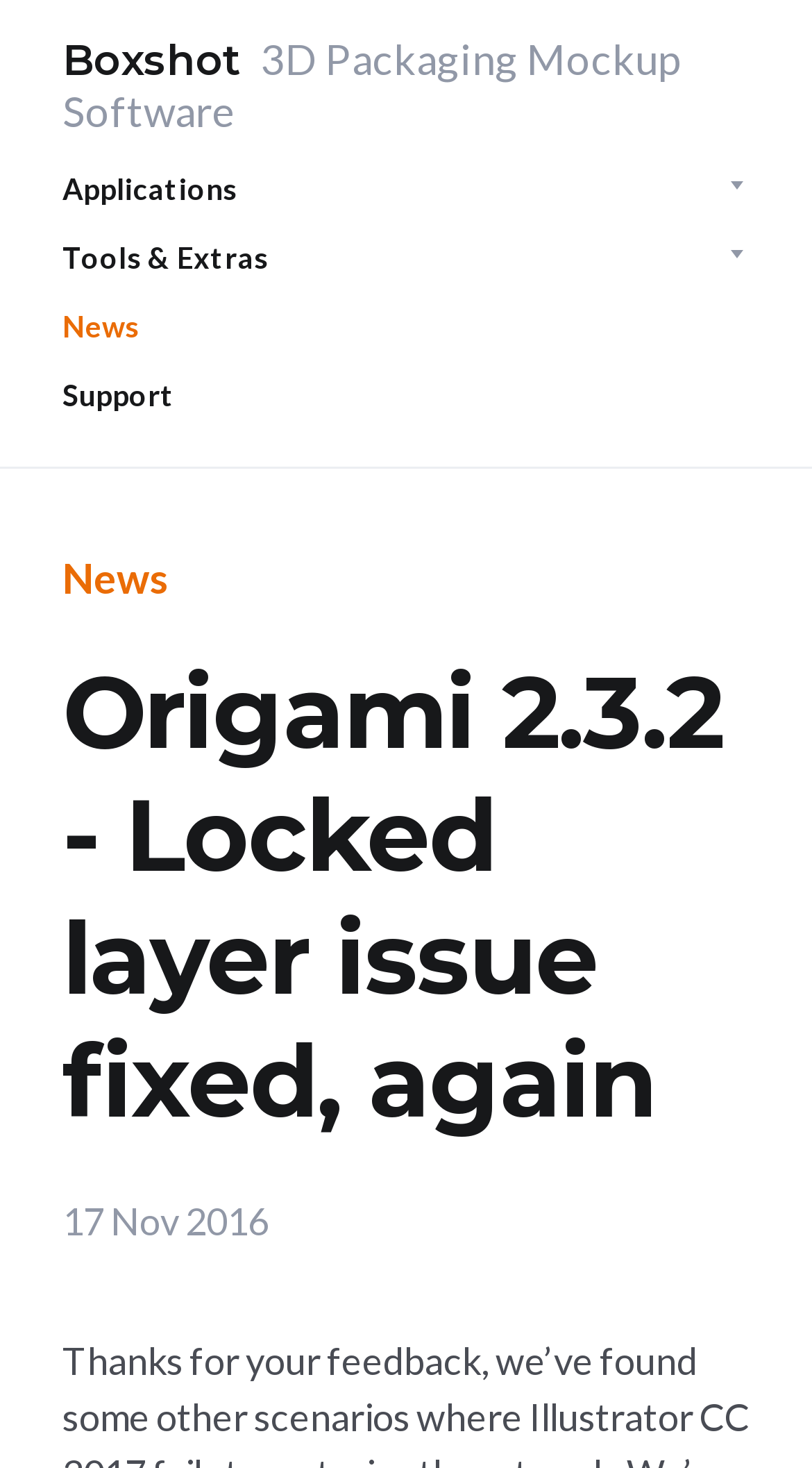How many main categories are there?
Could you answer the question with a detailed and thorough explanation?

I can see five main categories on the webpage, which are 'Applications', 'Tools & Extras', 'News', 'Support', and the software name 'Boxshot'.